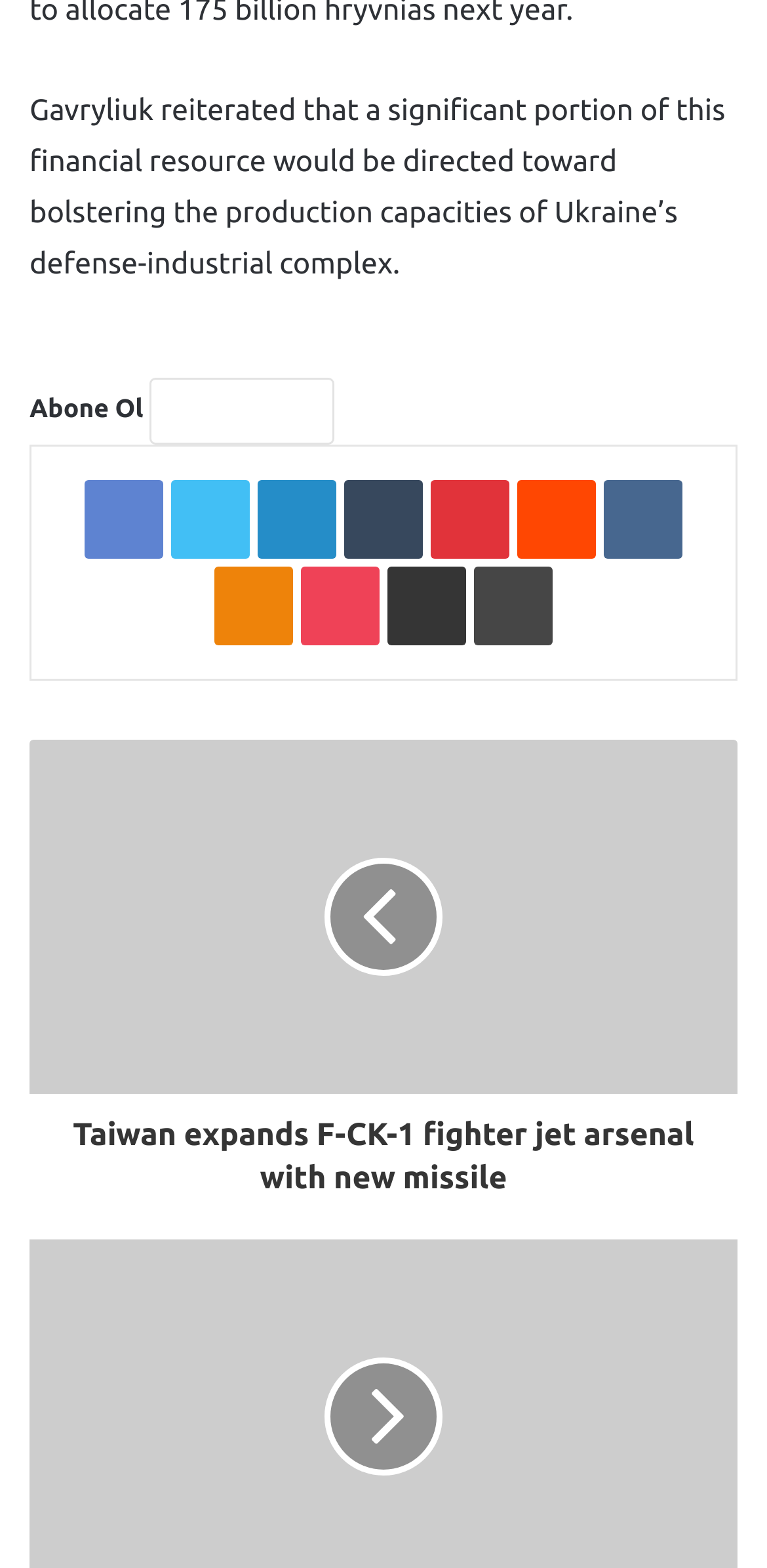Provide the bounding box coordinates, formatted as (top-left x, top-left y, bottom-right x, bottom-right y), with all values being floating point numbers between 0 and 1. Identify the bounding box of the UI element that matches the description: parent_node: Abone Ol title="Abone Ol"

[0.195, 0.24, 0.436, 0.283]